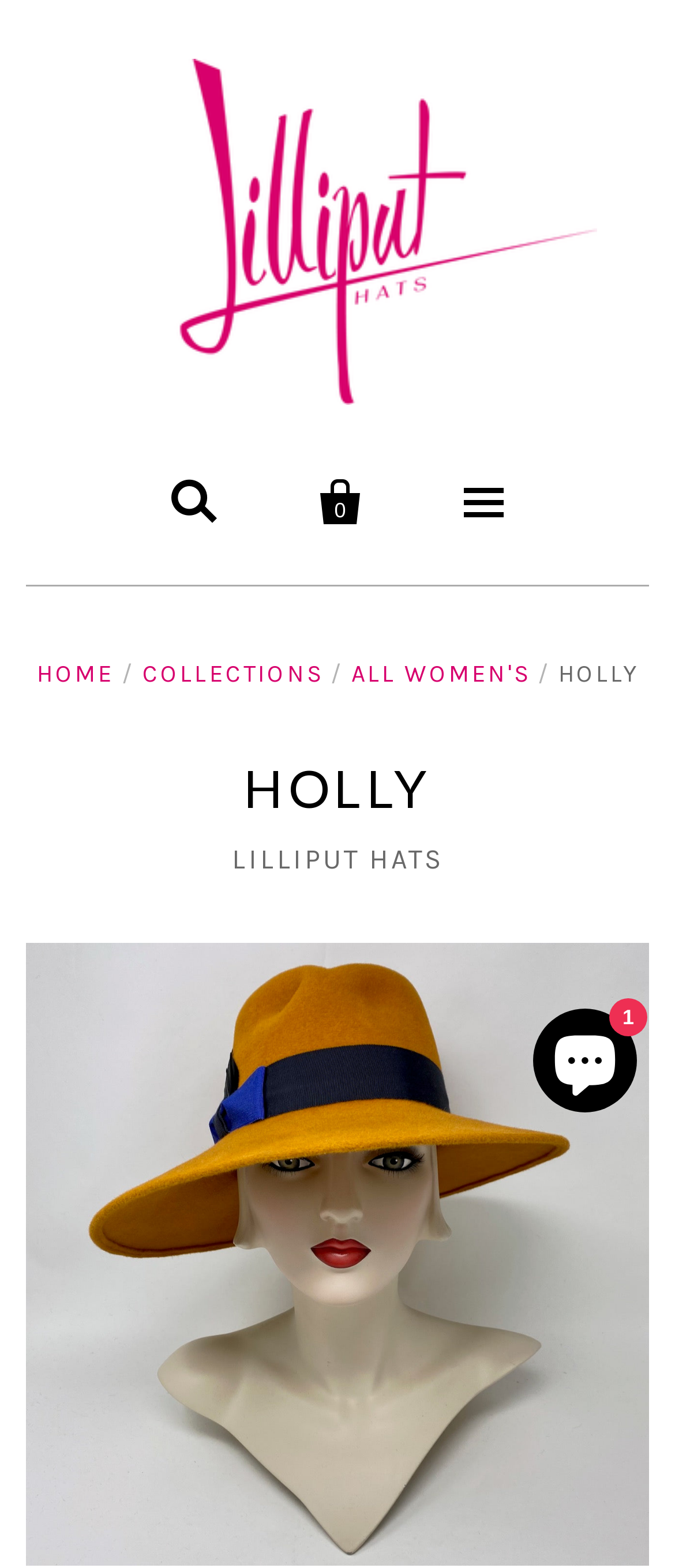Can I purchase gift cards on this website?
Please answer using one word or phrase, based on the screenshot.

Yes